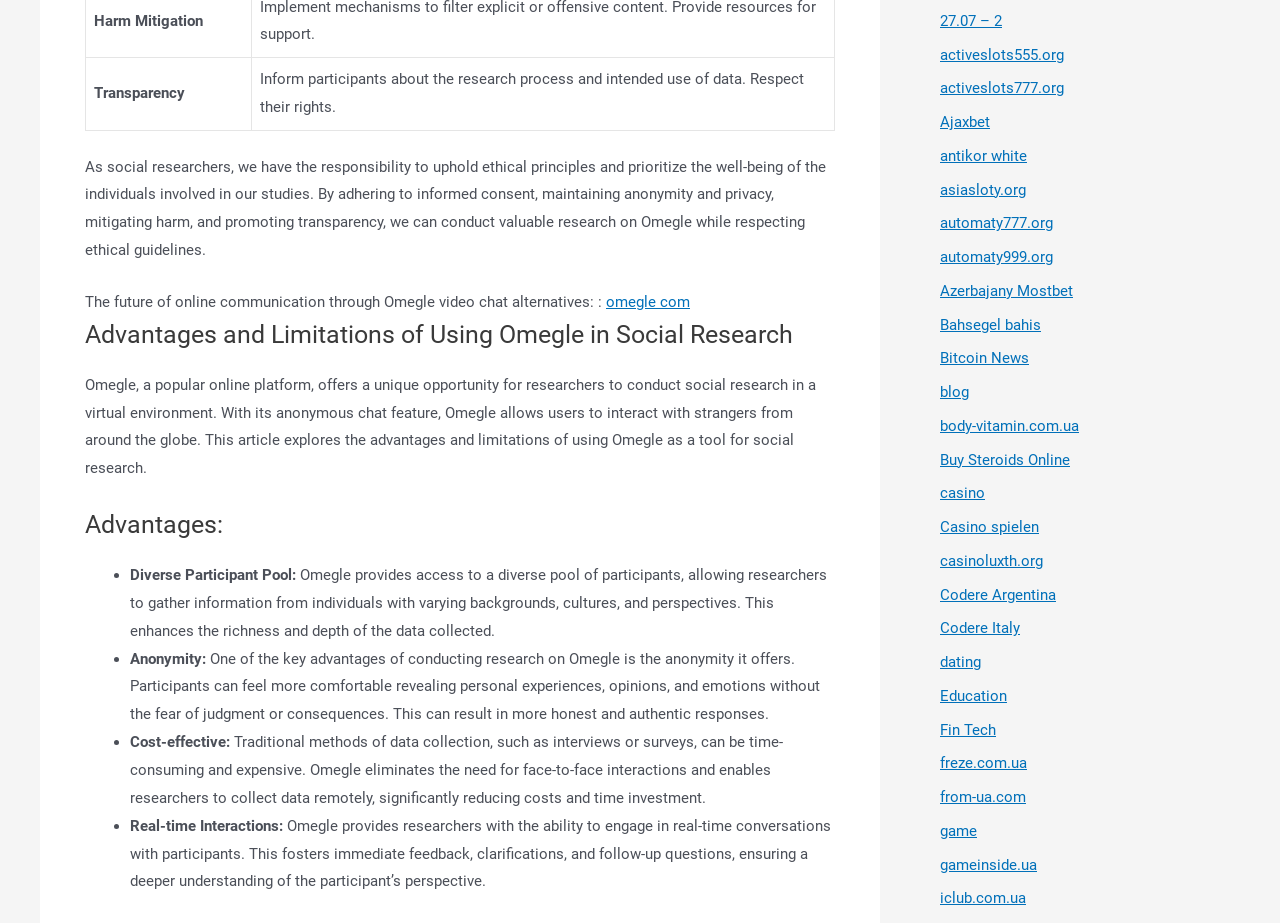What is the cost-effective aspect of using Omegle for research?
Refer to the image and answer the question using a single word or phrase.

Reduced time and cost